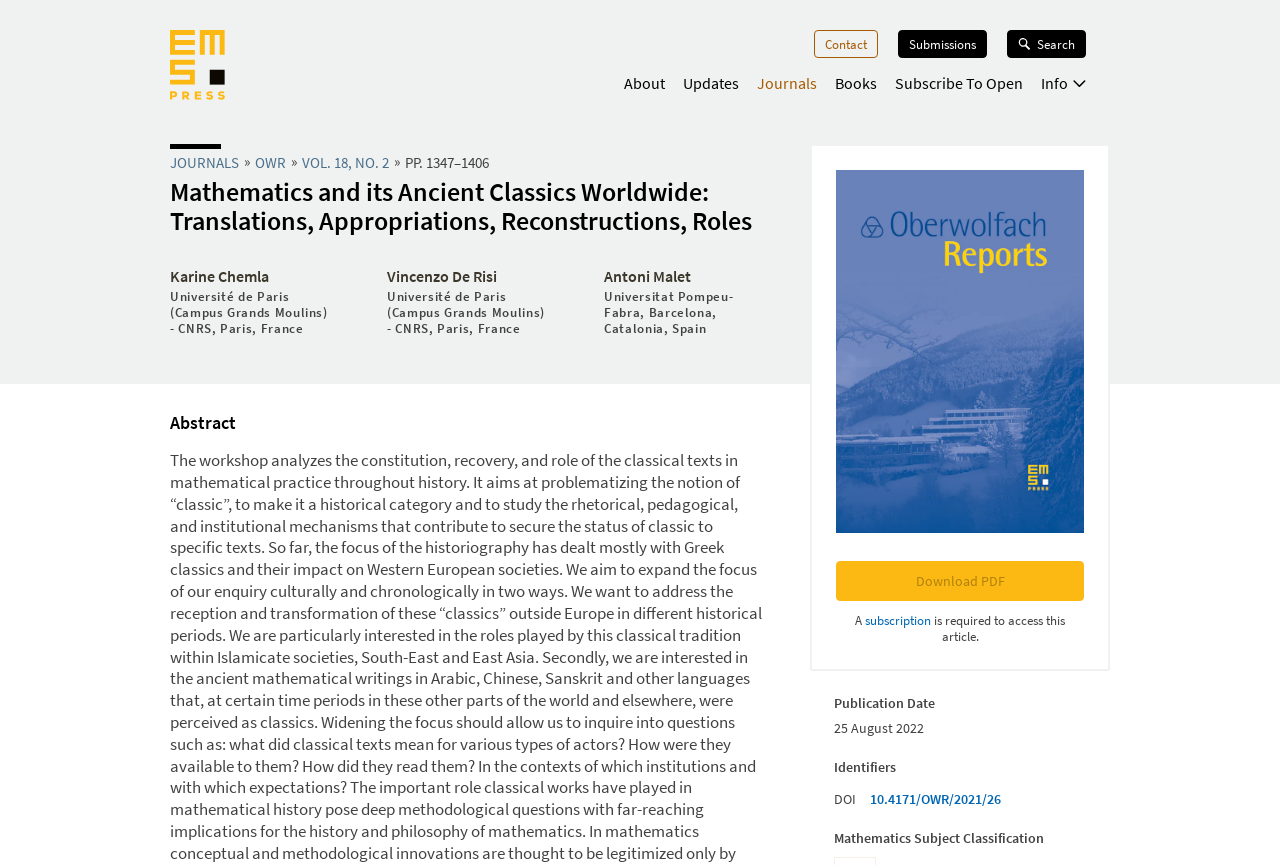Please find the top heading of the webpage and generate its text.

Mathematics and its Ancient Classics Worldwide: Translations, Appropriations, Reconstructions, Roles